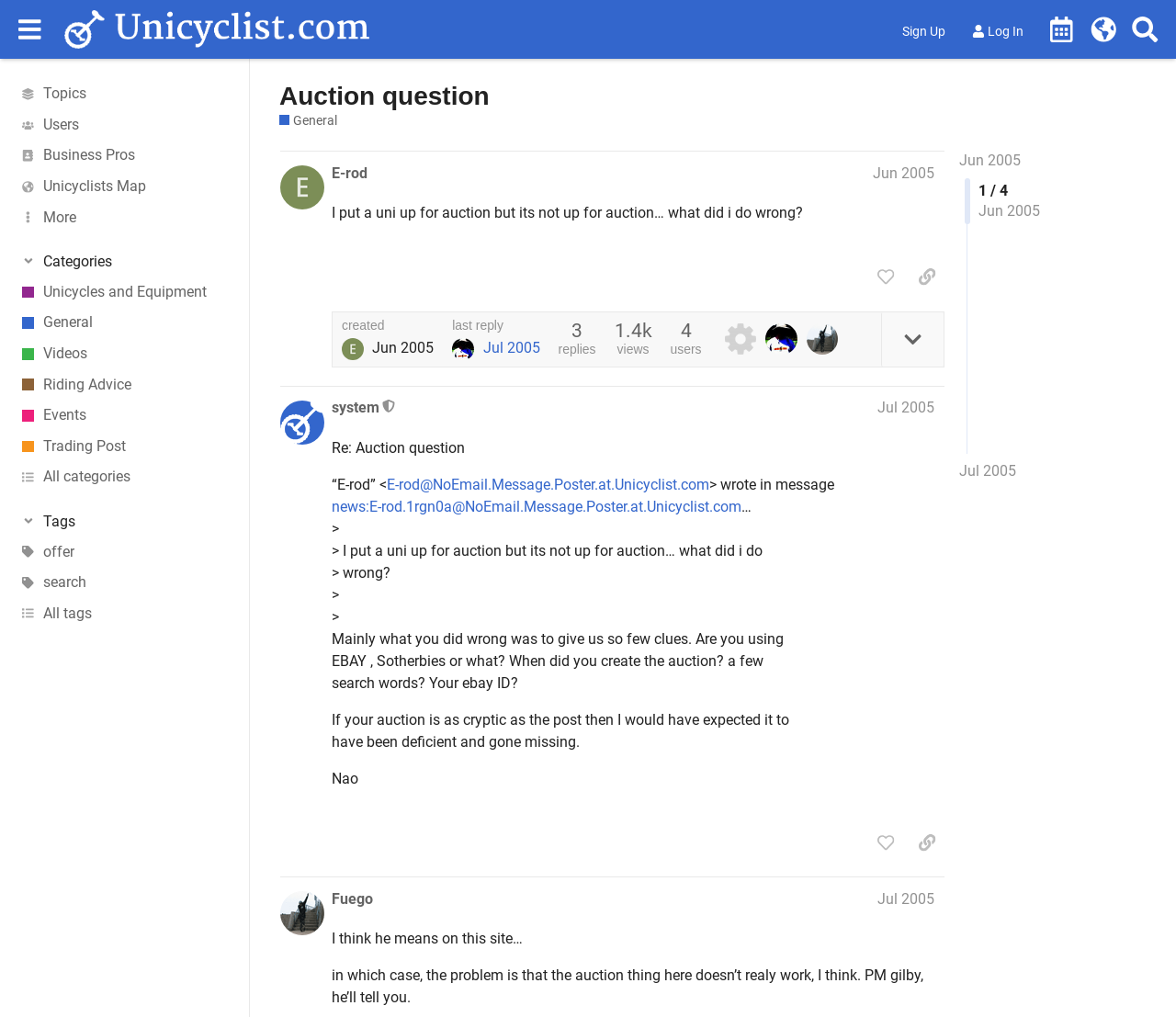Could you locate the bounding box coordinates for the section that should be clicked to accomplish this task: "Read the post by 'E-rod'".

[0.238, 0.148, 0.803, 0.379]